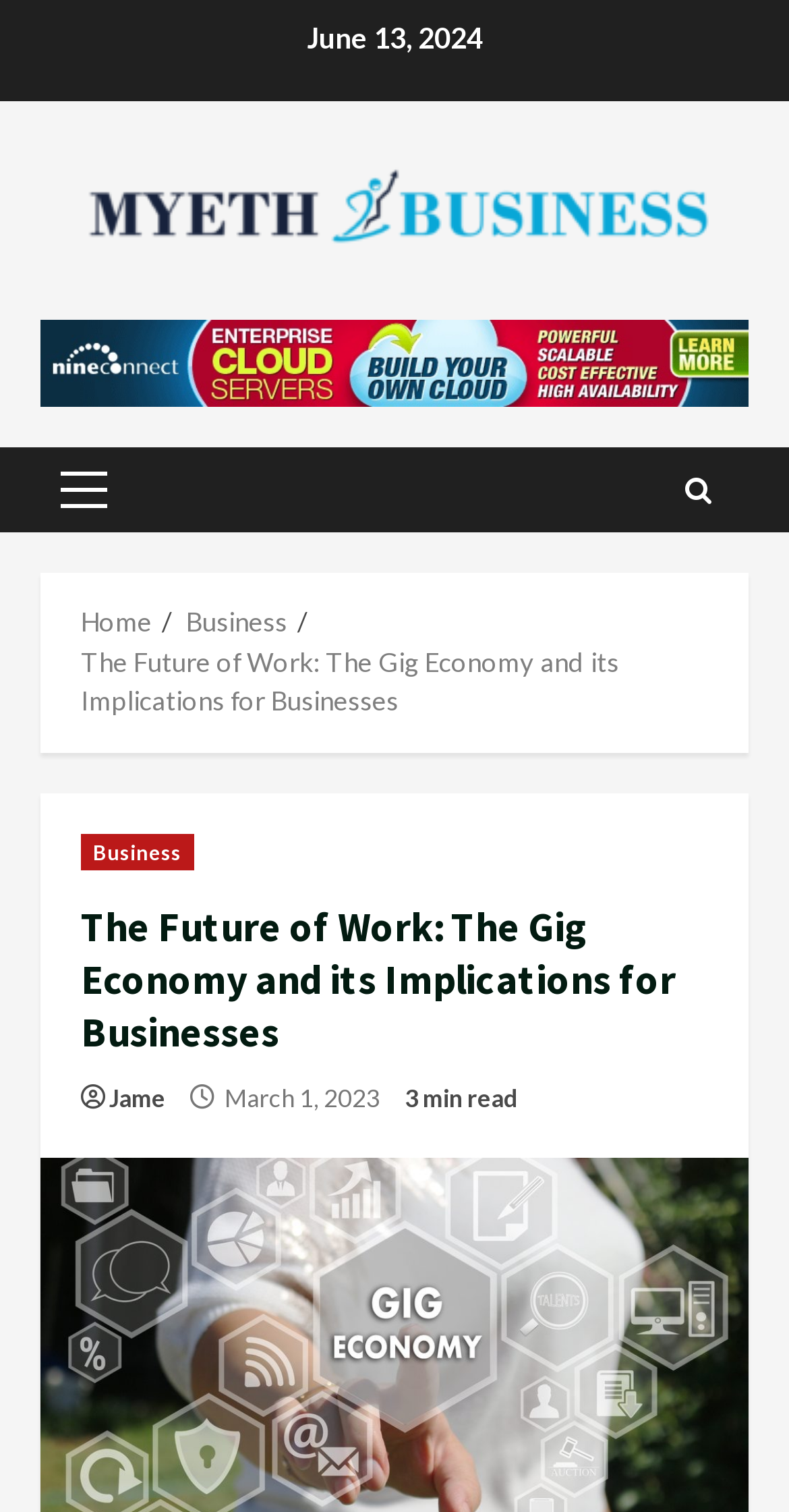Please mark the clickable region by giving the bounding box coordinates needed to complete this instruction: "visit Jame's profile".

[0.138, 0.715, 0.21, 0.739]